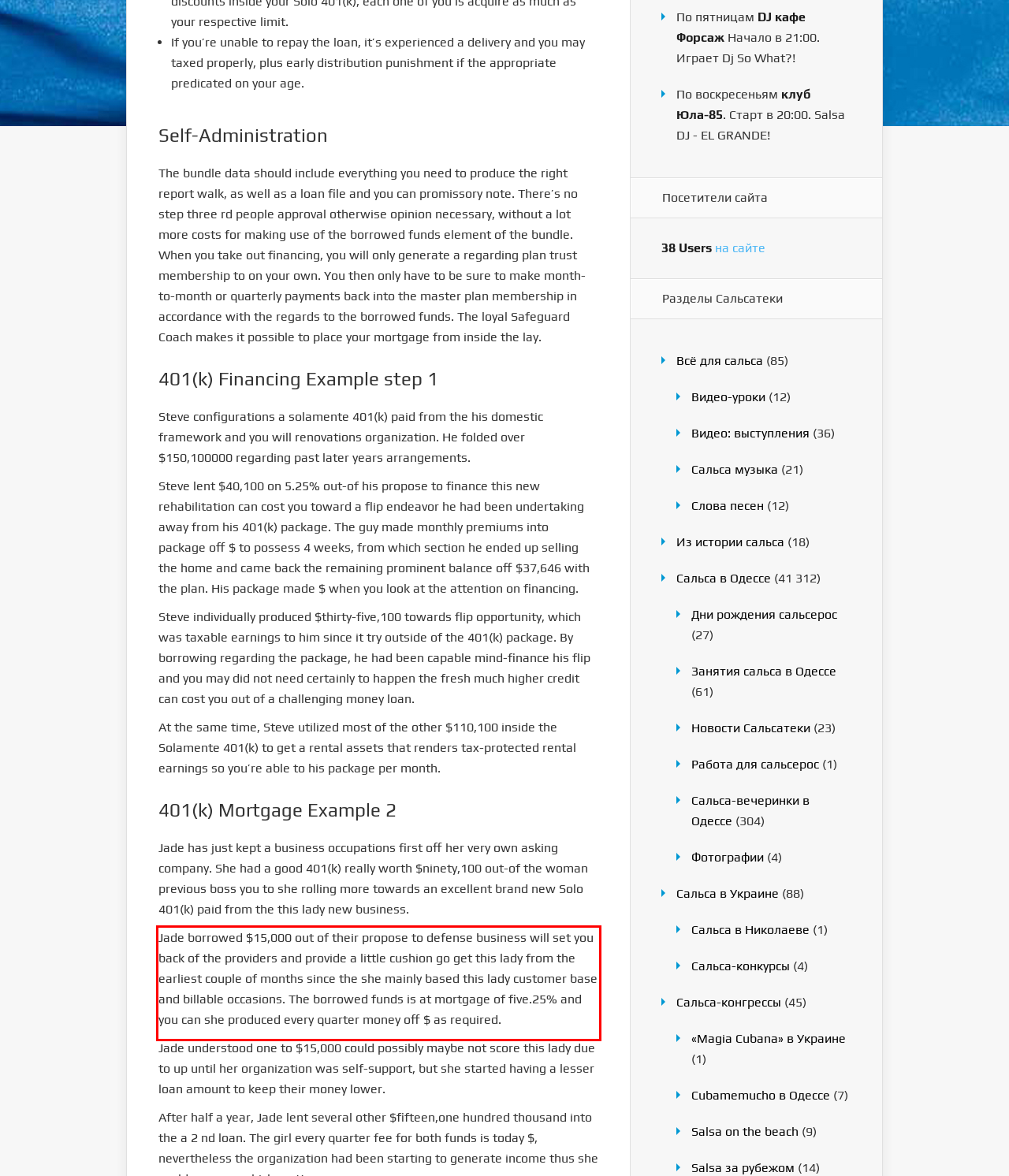Please perform OCR on the text within the red rectangle in the webpage screenshot and return the text content.

Jade borrowed $15,000 out of their propose to defense business will set you back of the providers and provide a little cushion go get this lady from the earliest couple of months since the she mainly based this lady customer base and billable occasions. The borrowed funds is at mortgage of five.25% and you can she produced every quarter money off $ as required.